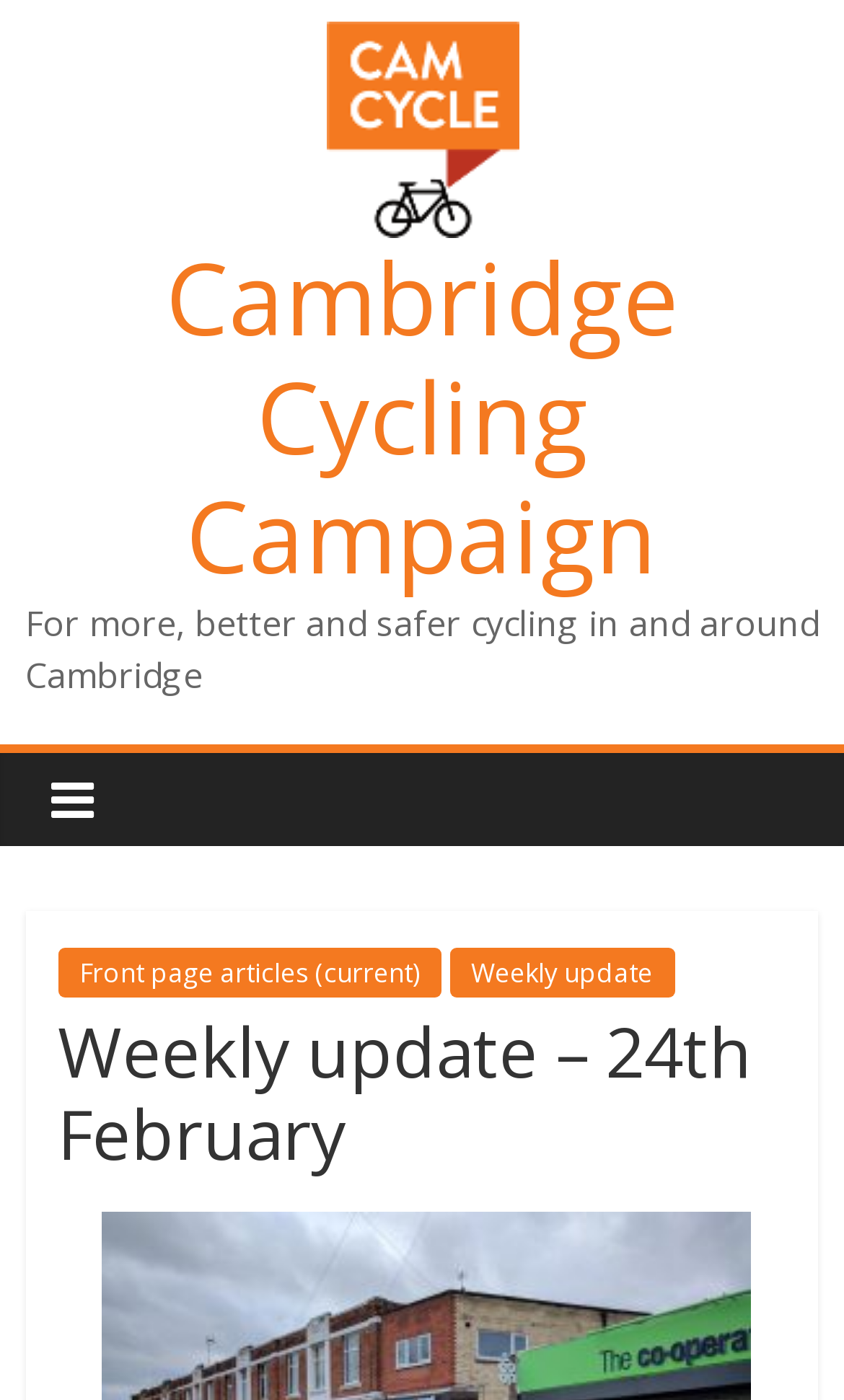Please determine the bounding box coordinates for the UI element described here. Use the format (top-left x, top-left y, bottom-right x, bottom-right y) with values bounded between 0 and 1: Front page articles (current)

[0.068, 0.677, 0.522, 0.713]